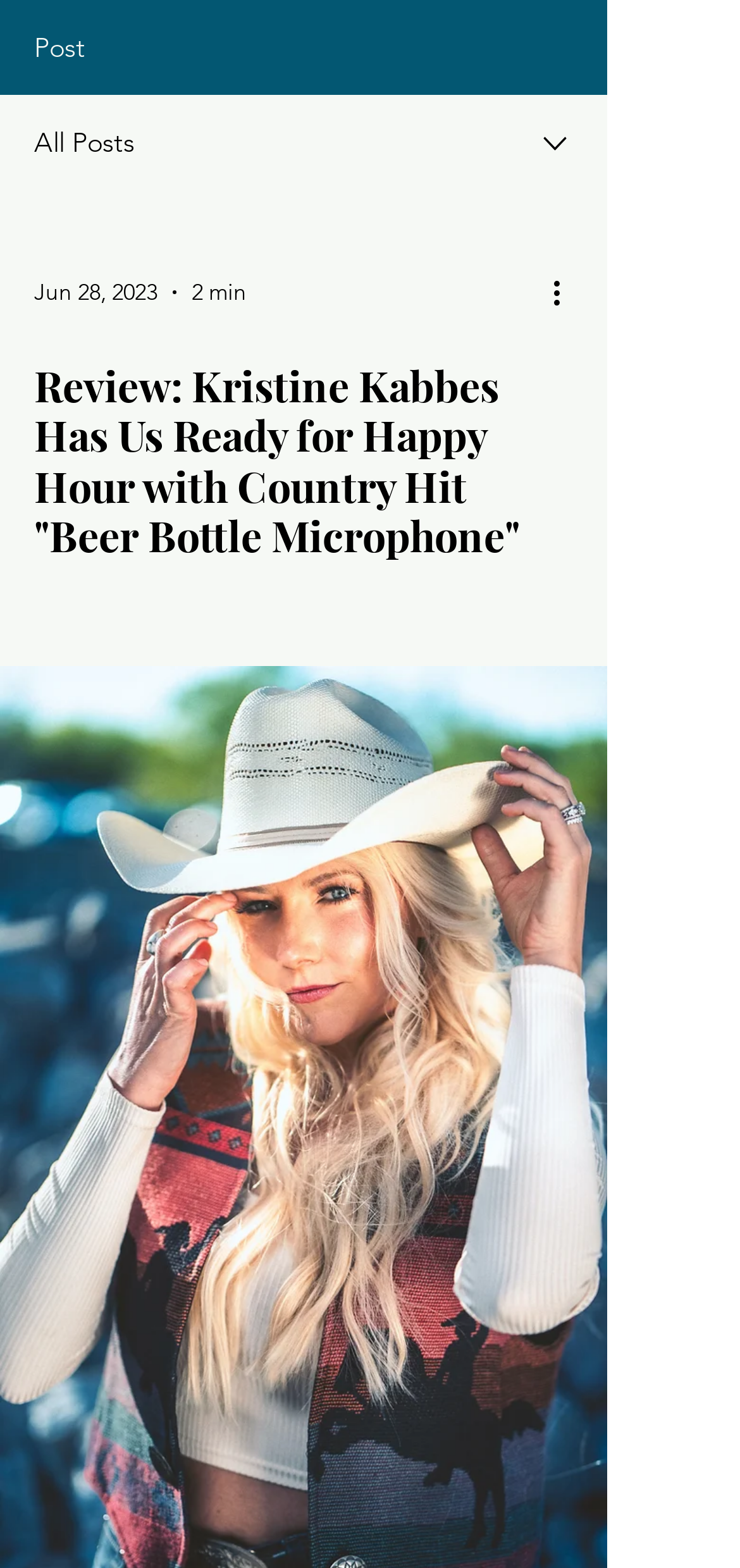What is the category of the post?
Using the image, respond with a single word or phrase.

Review